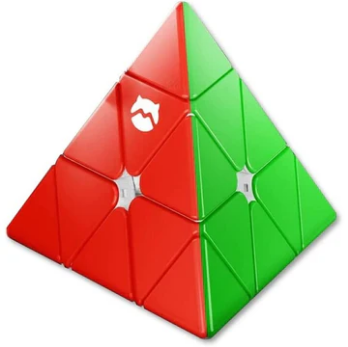Refer to the screenshot and give an in-depth answer to this question: What is the recommended age range for the GAN Monster Go Pyraminx?

According to the caption, the GAN Monster Go Pyraminx is ideal for children aged 8 and above, making it suitable for kids in this age range.